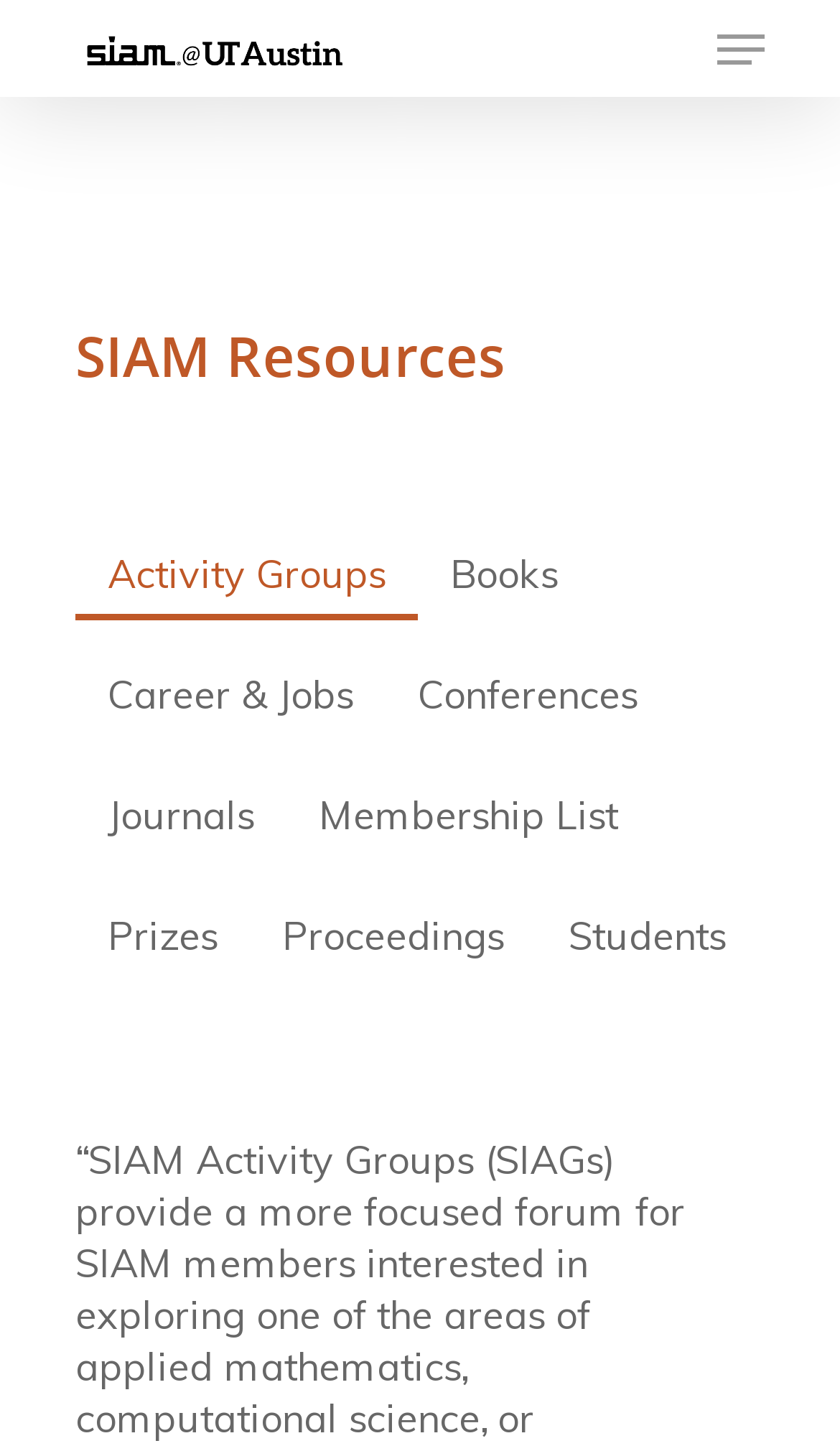Show the bounding box coordinates of the element that should be clicked to complete the task: "go to University of Texas homepage".

[0.09, 0.018, 0.425, 0.049]